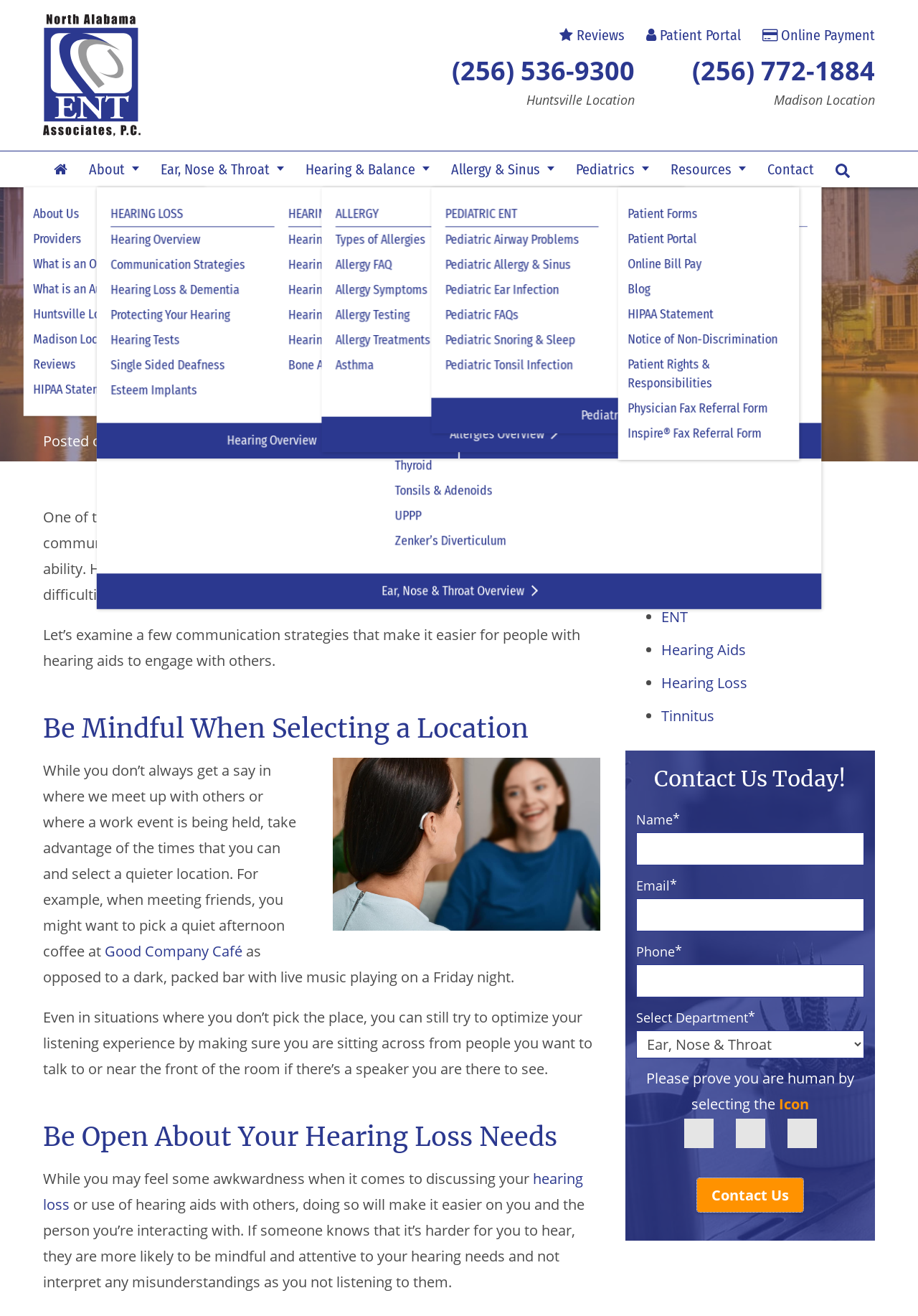What is the phone number of the Huntsville location?
Look at the image and respond with a single word or a short phrase.

(256) 536-9300